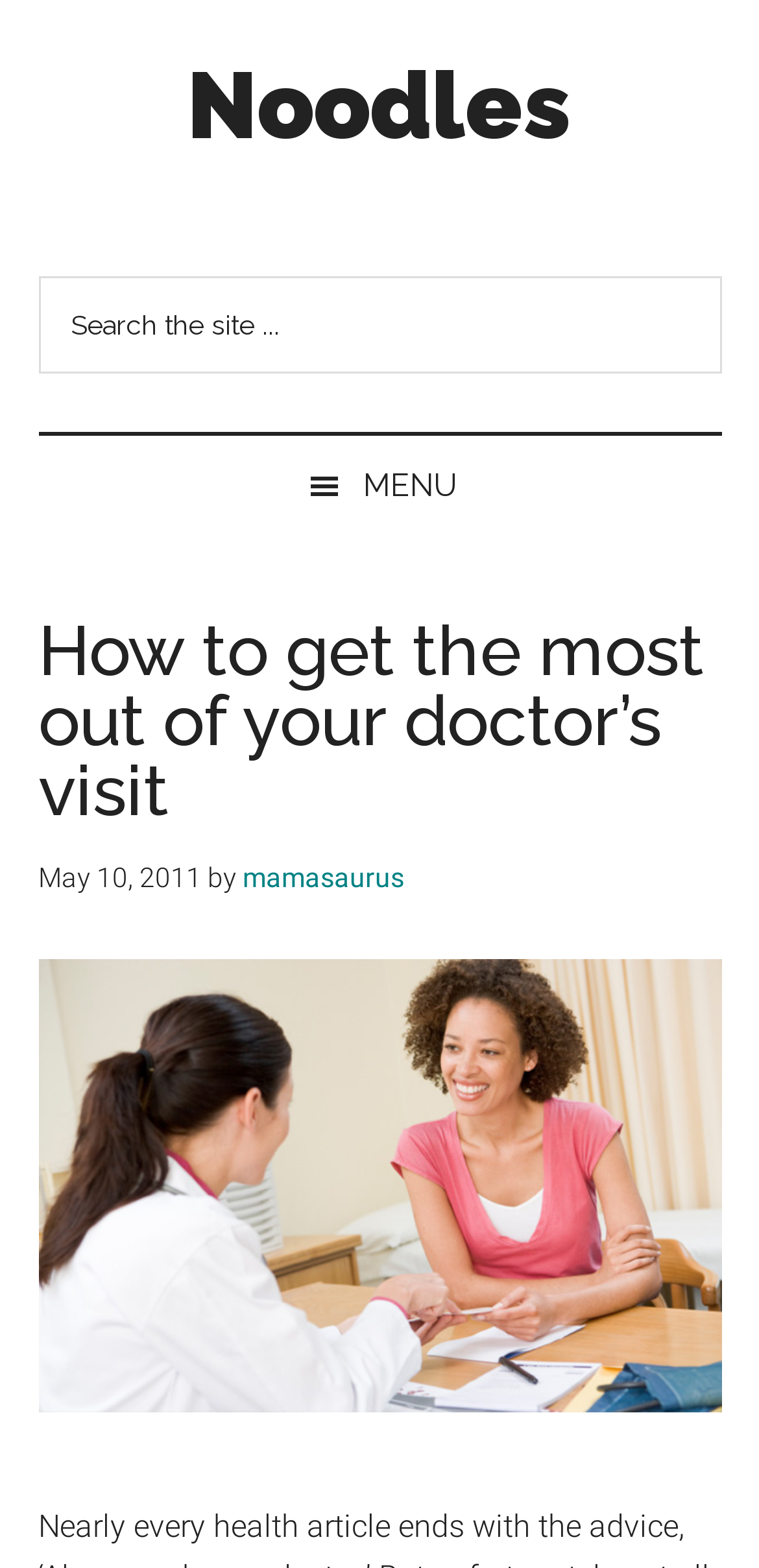What is the name of the website?
Using the information from the image, provide a comprehensive answer to the question.

I determined the name of the website by looking at the StaticText element with the text 'Recipes For Life' located at the top of the webpage.